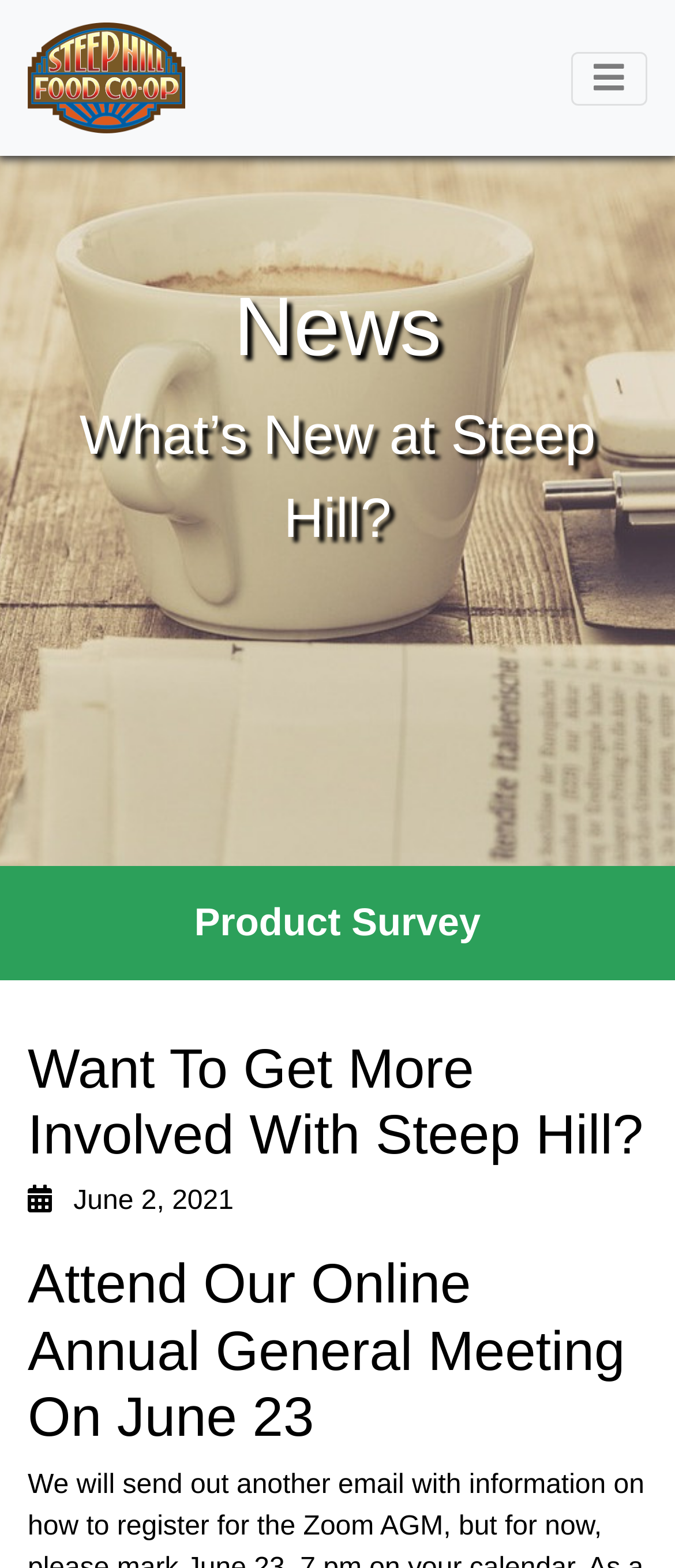What is the name of the logo on the top left?
Based on the screenshot, respond with a single word or phrase.

Steep Hill logo